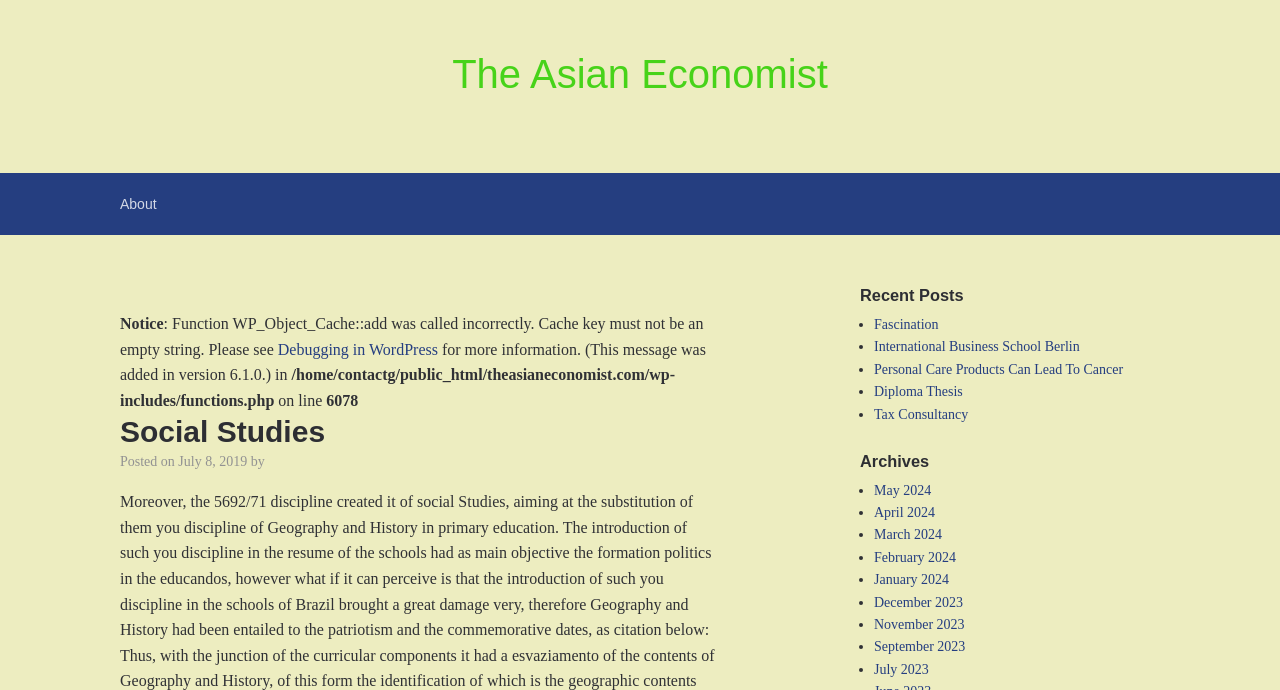Locate the bounding box coordinates of the clickable area to execute the instruction: "Read the post from 'July 8, 2019'". Provide the coordinates as four float numbers between 0 and 1, represented as [left, top, right, bottom].

[0.139, 0.658, 0.193, 0.68]